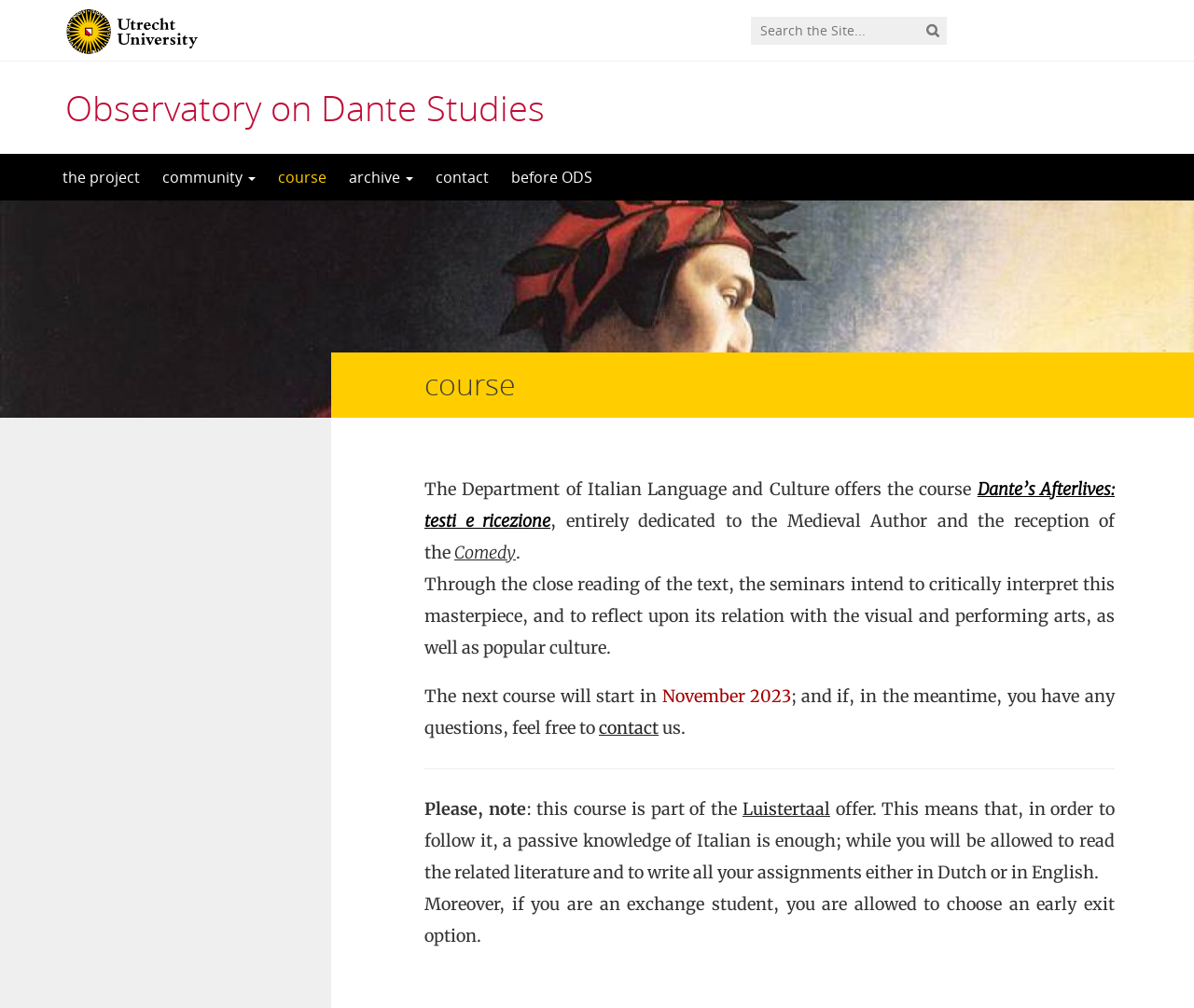Find the bounding box coordinates for the HTML element described as: "alt="Logo Utrecht University"". The coordinates should consist of four float values between 0 and 1, i.e., [left, top, right, bottom].

[0.055, 0.018, 0.195, 0.041]